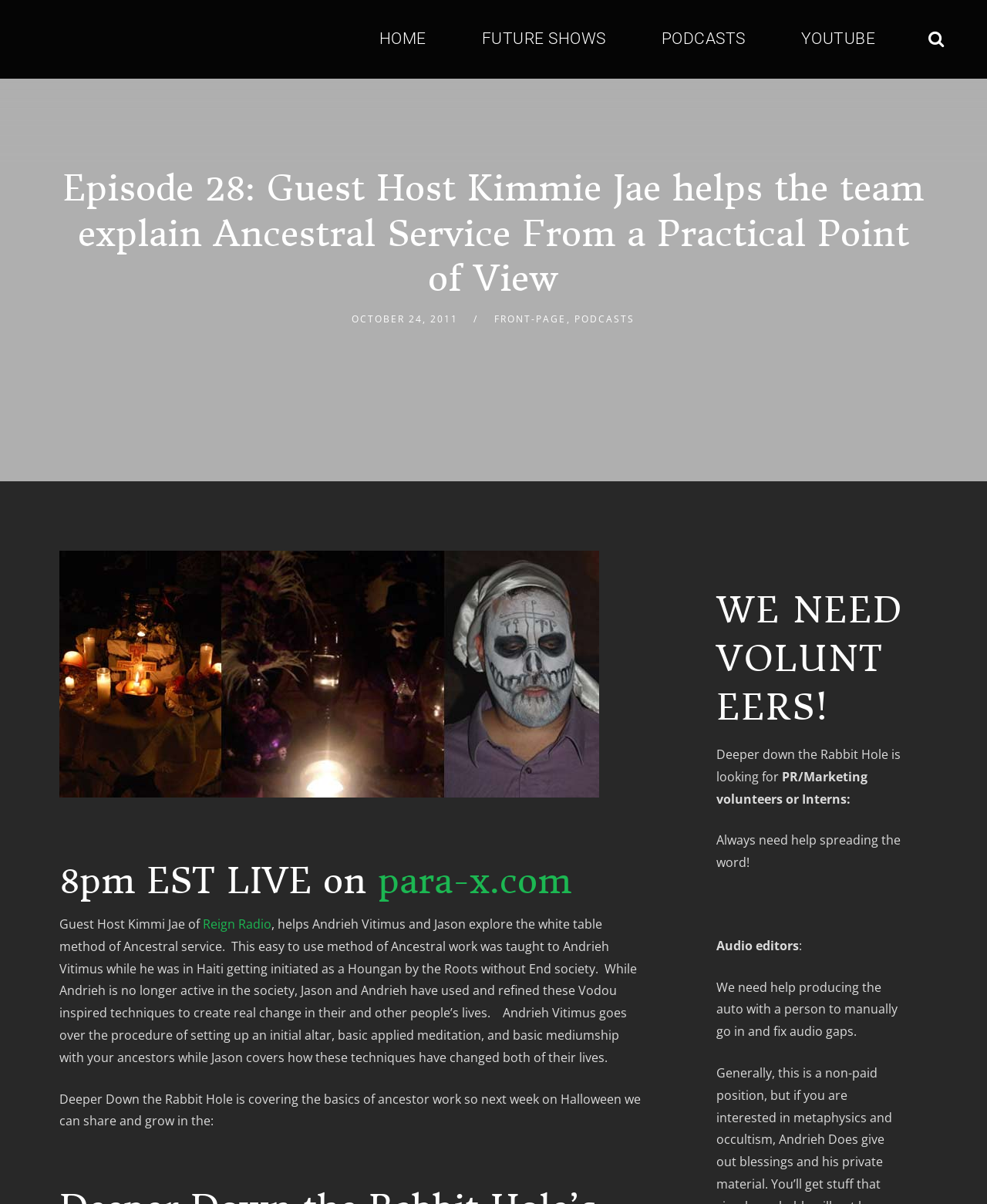Provide the bounding box coordinates of the area you need to click to execute the following instruction: "Visit para-x.com".

[0.383, 0.714, 0.579, 0.75]